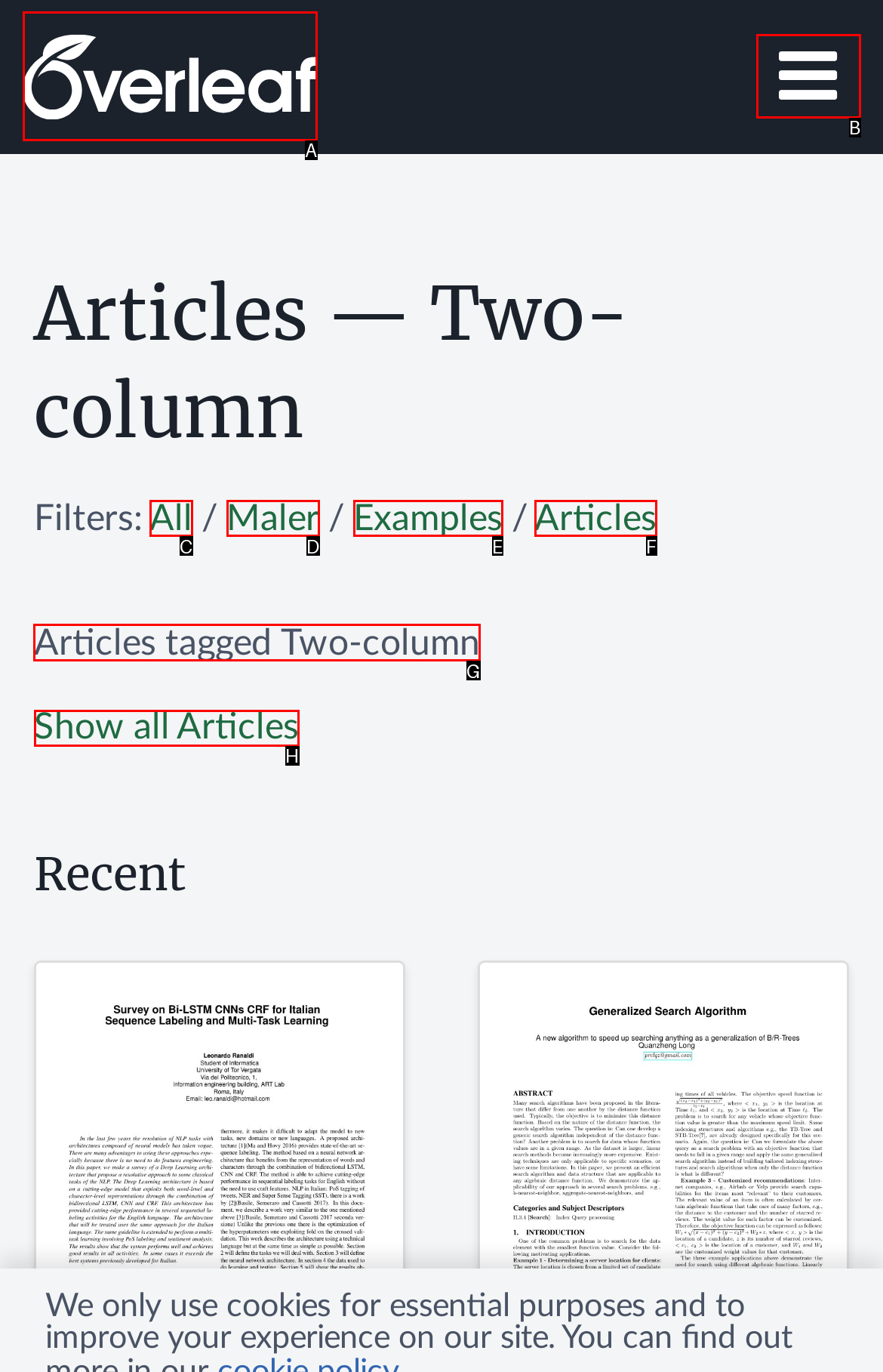Identify the appropriate lettered option to execute the following task: View Articles tagged Two-column
Respond with the letter of the selected choice.

G